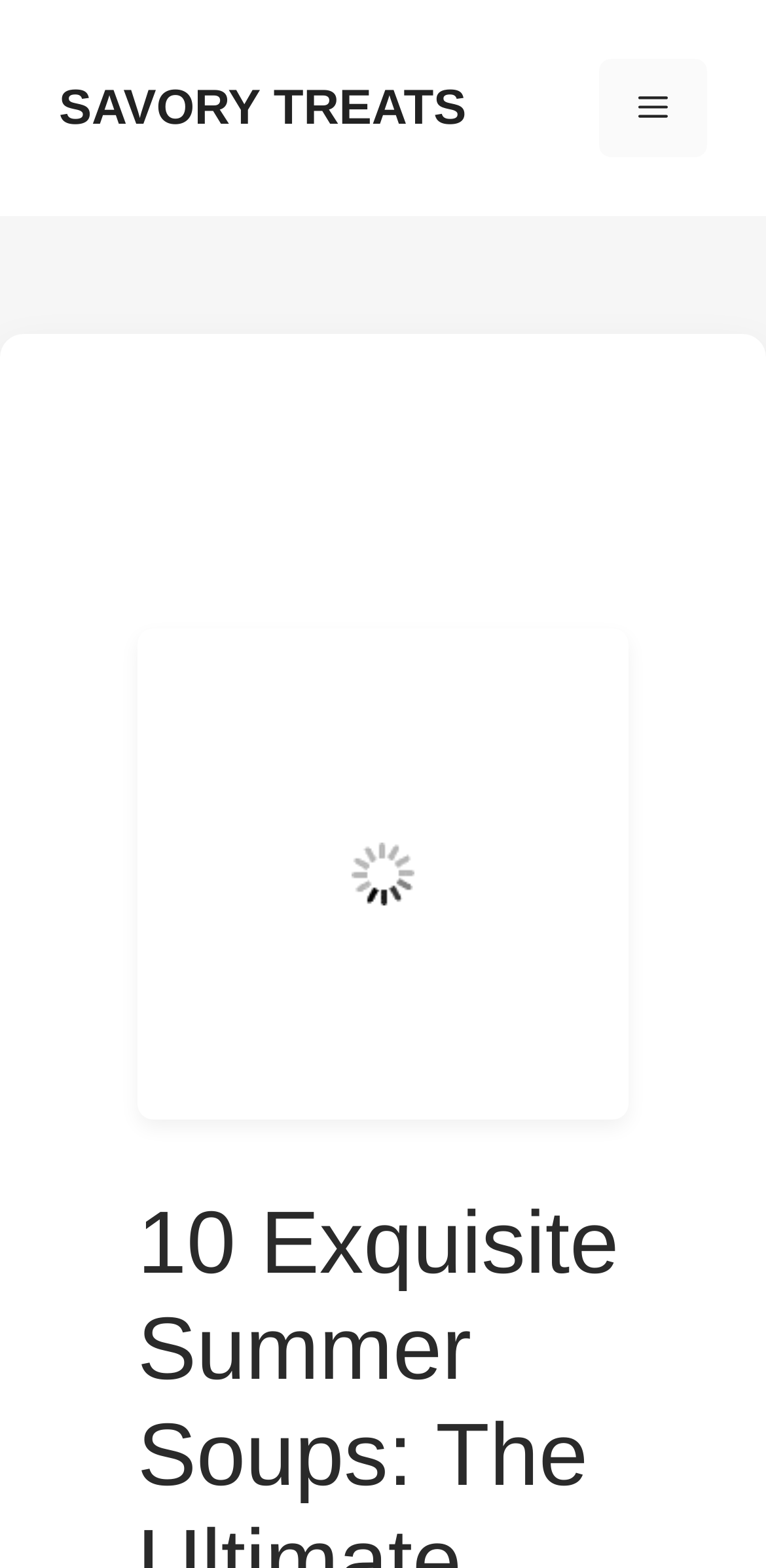Predict the bounding box for the UI component with the following description: "Savory Treats".

[0.077, 0.051, 0.609, 0.086]